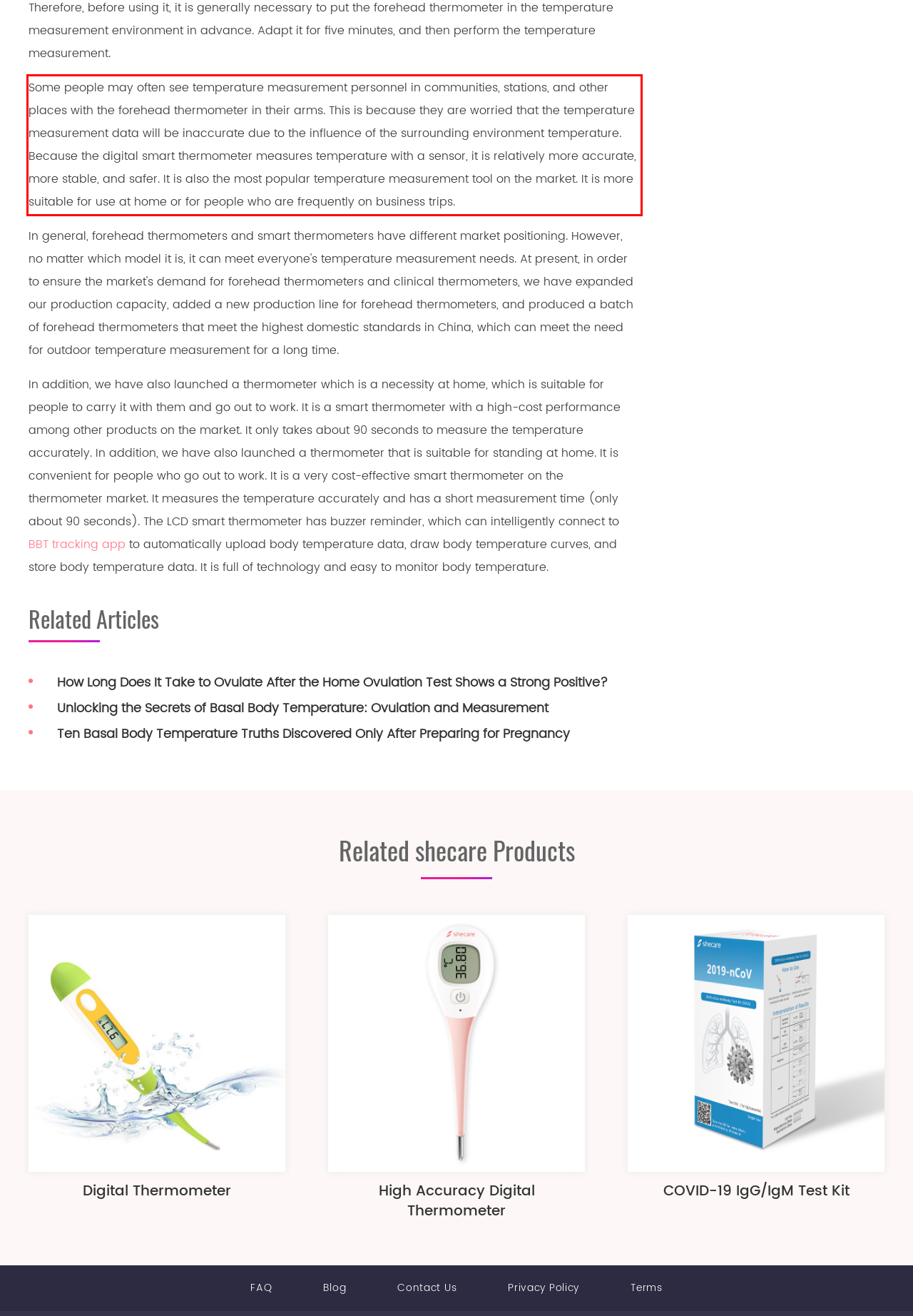You are given a screenshot of a webpage with a UI element highlighted by a red bounding box. Please perform OCR on the text content within this red bounding box.

Some people may often see temperature measurement personnel in communities, stations, and other places with the forehead thermometer in their arms. This is because they are worried that the temperature measurement data will be inaccurate due to the influence of the surrounding environment temperature. Because the digital smart thermometer measures temperature with a sensor, it is relatively more accurate, more stable, and safer. It is also the most popular temperature measurement tool on the market. It is more suitable for use at home or for people who are frequently on business trips.